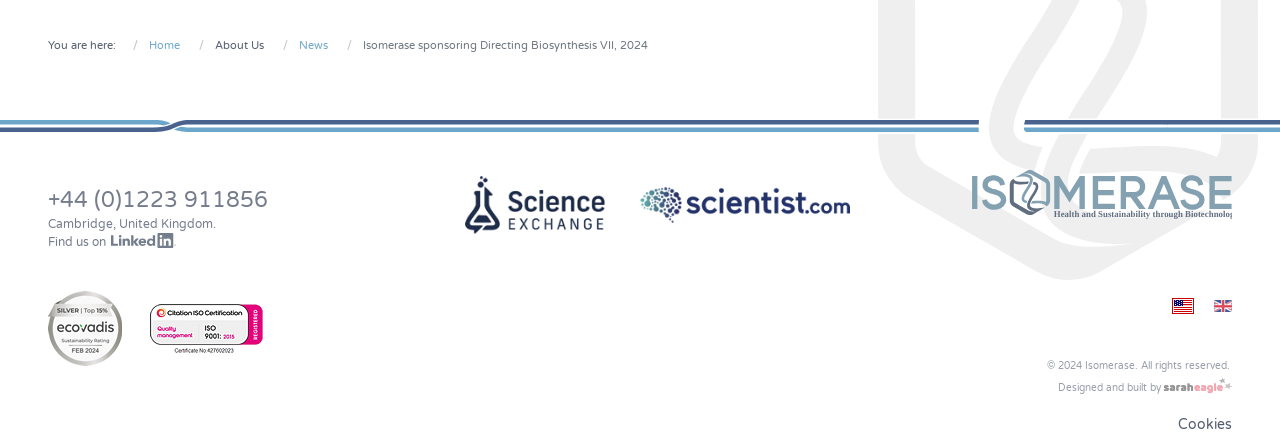Locate the bounding box coordinates of the area where you should click to accomplish the instruction: "Read about Isomerase featured in Science Exchange".

[0.363, 0.439, 0.473, 0.484]